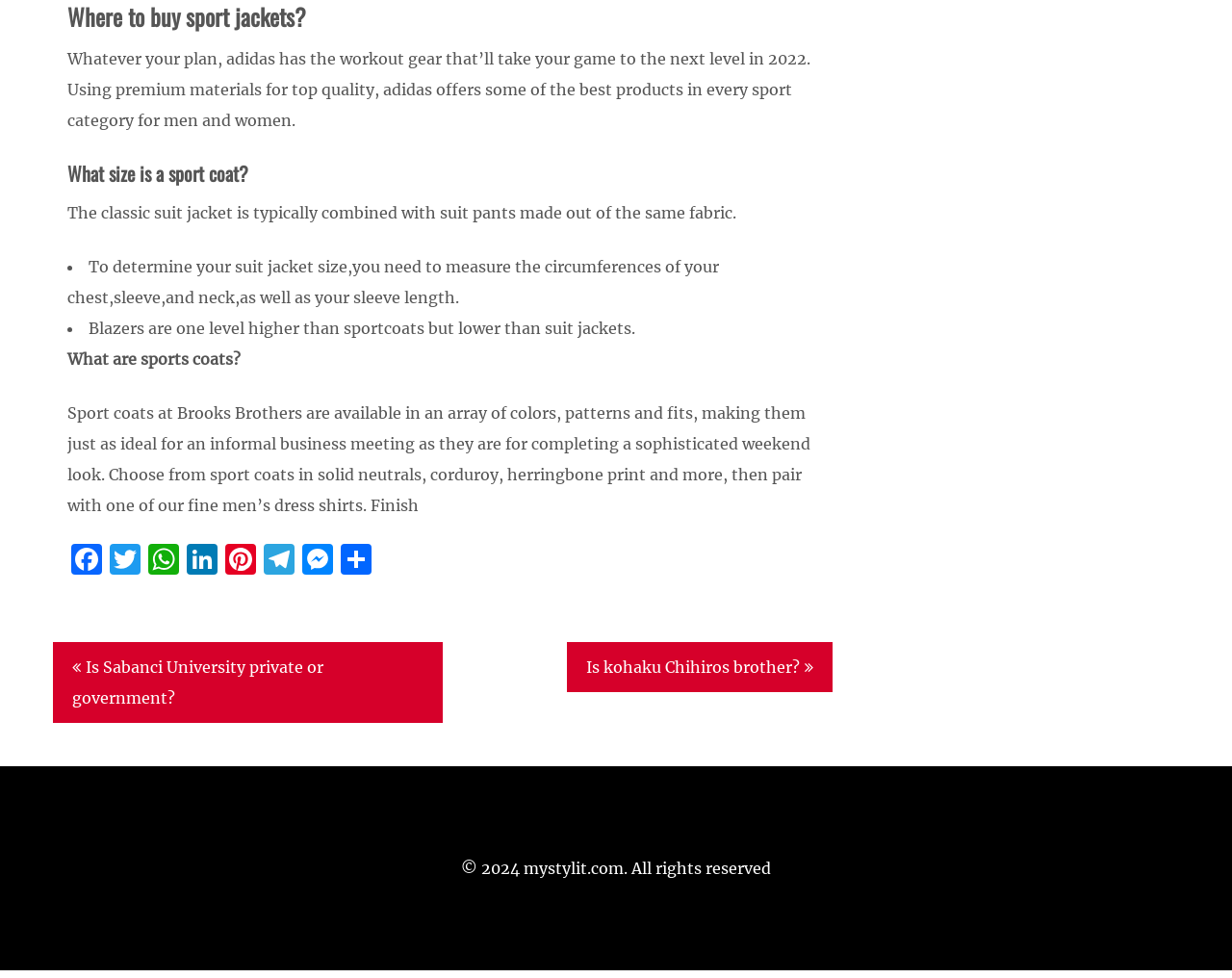Please reply to the following question with a single word or a short phrase:
What is the difference between blazers and sport coats?

blazers are one level higher